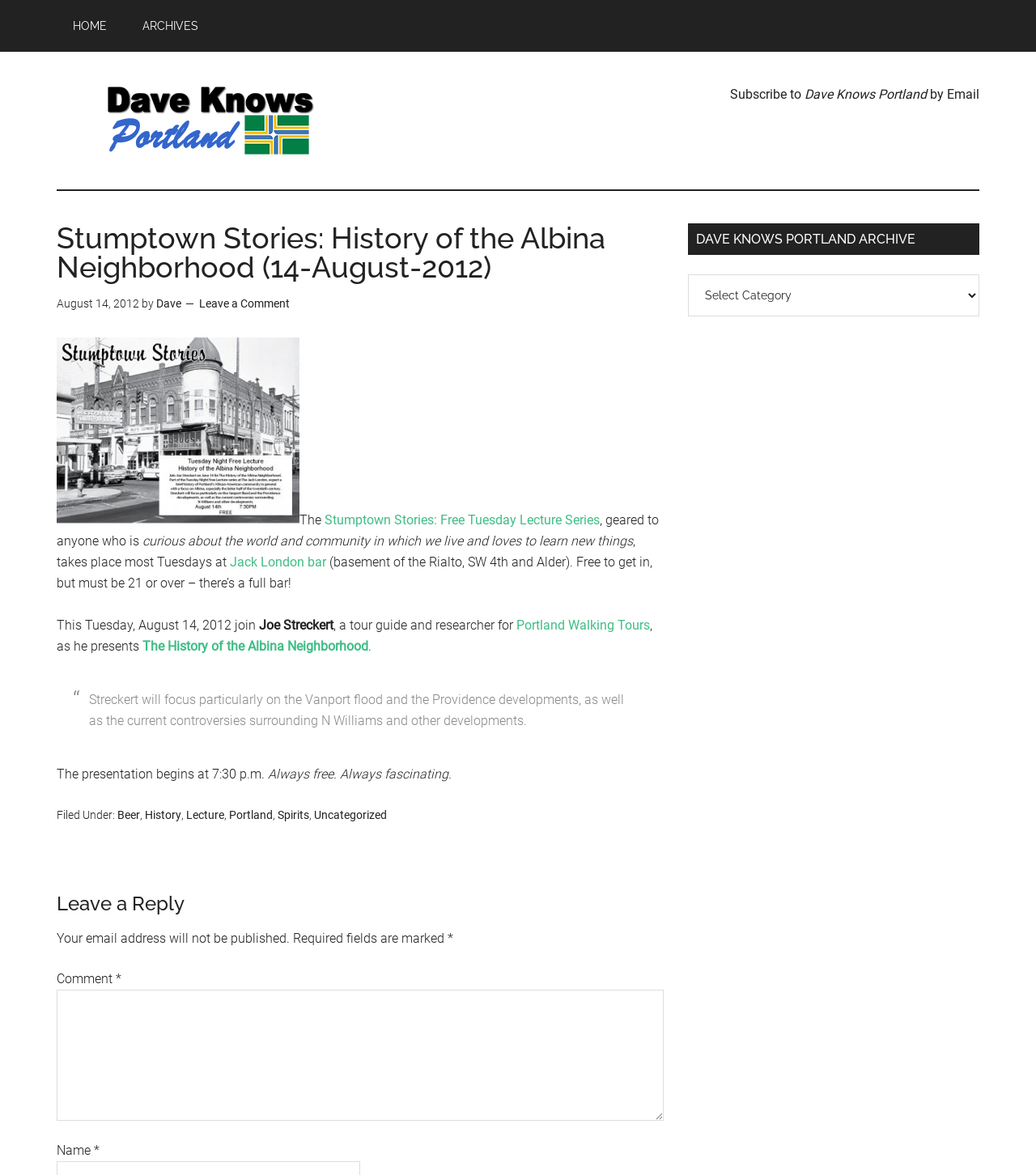What is the time of the lecture on August 14, 2012?
Make sure to answer the question with a detailed and comprehensive explanation.

I found the answer by reading the article content, specifically the sentence 'The presentation begins at 7:30 p.m.'